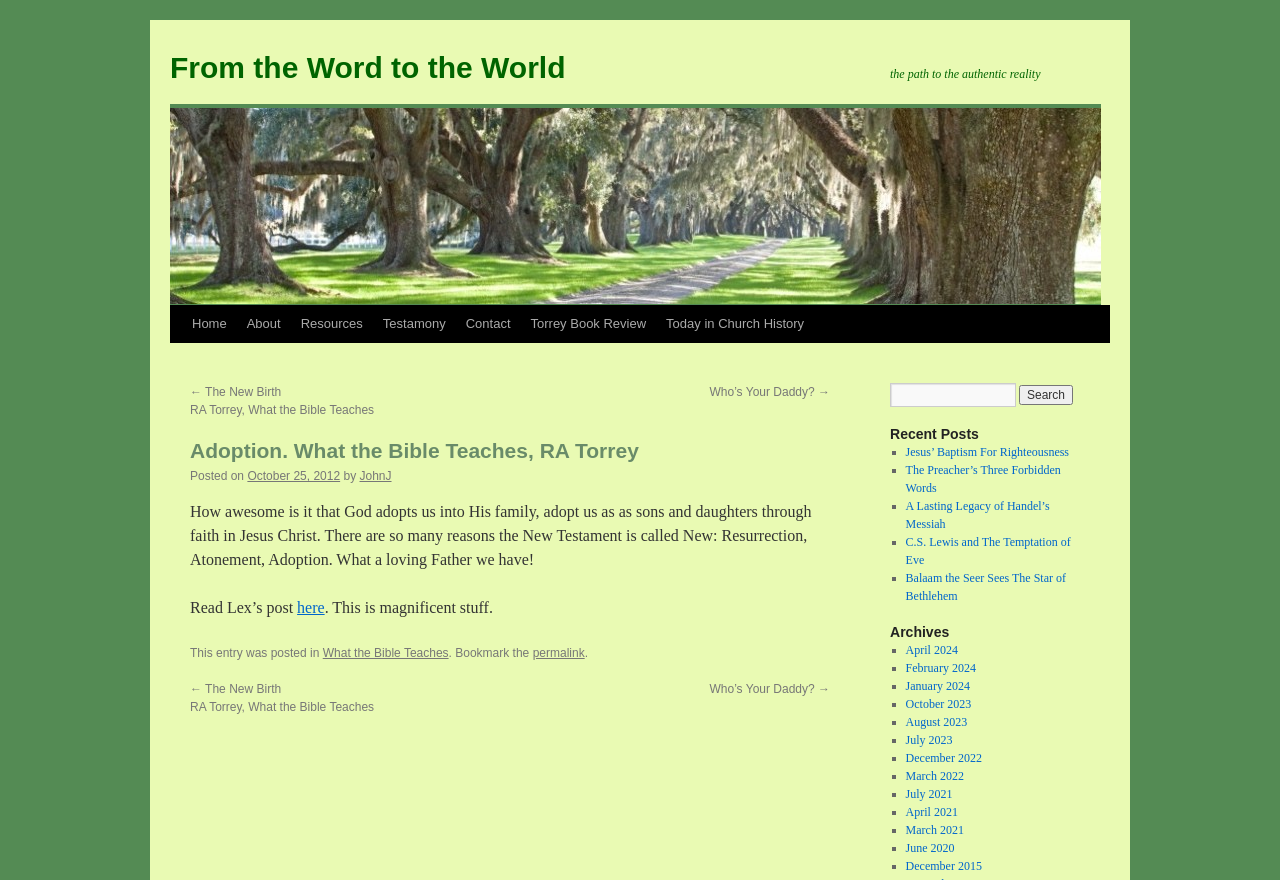What is the name of the website? Using the information from the screenshot, answer with a single word or phrase.

From the Word to the World